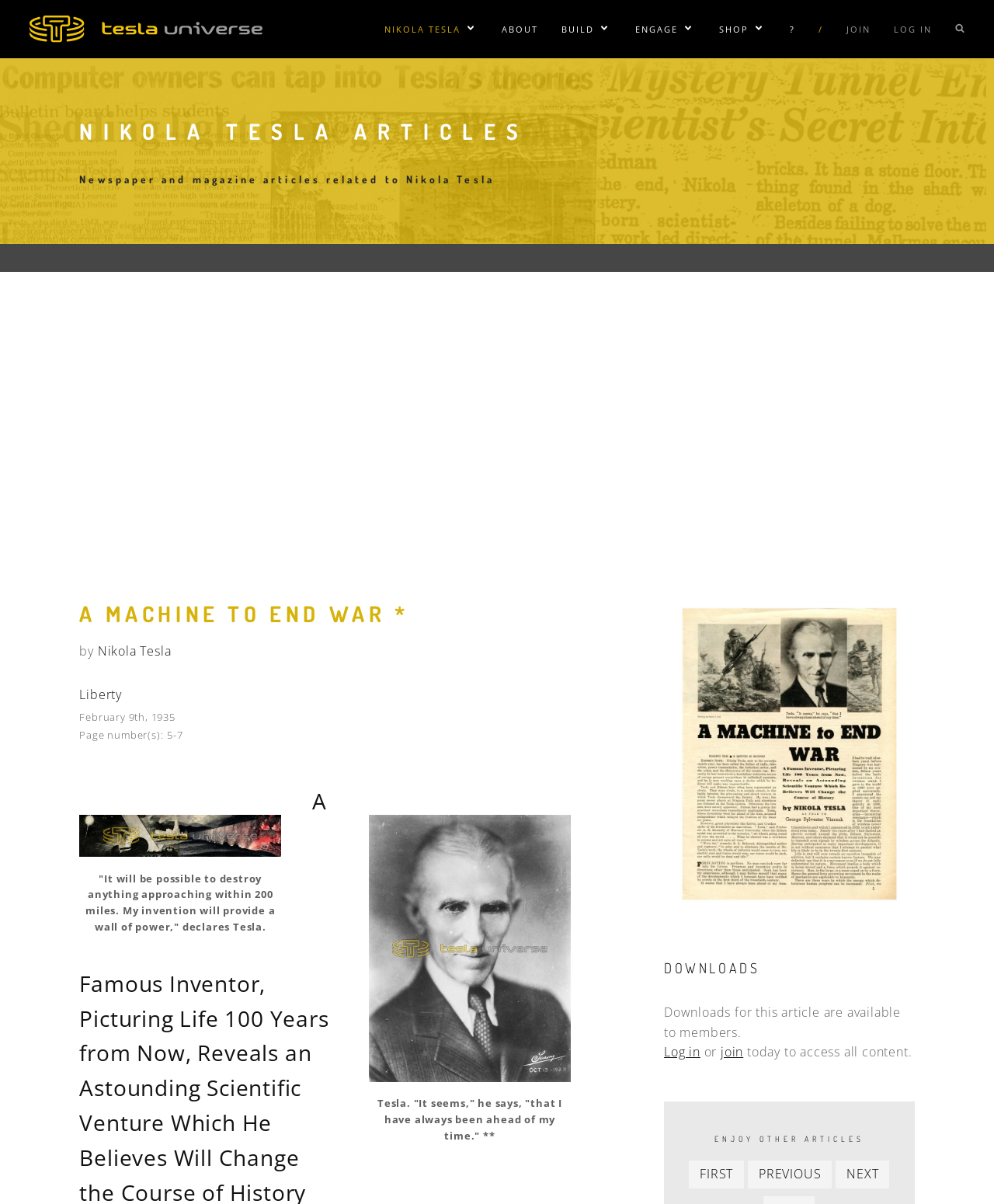Refer to the image and provide a thorough answer to this question:
What is the topic of the article?

The topic of the article can be inferred from the title 'A MACHINE TO END WAR *' which is a prominent heading on the webpage, and also from the content of the article which discusses a scientific venture that can change the course of history.